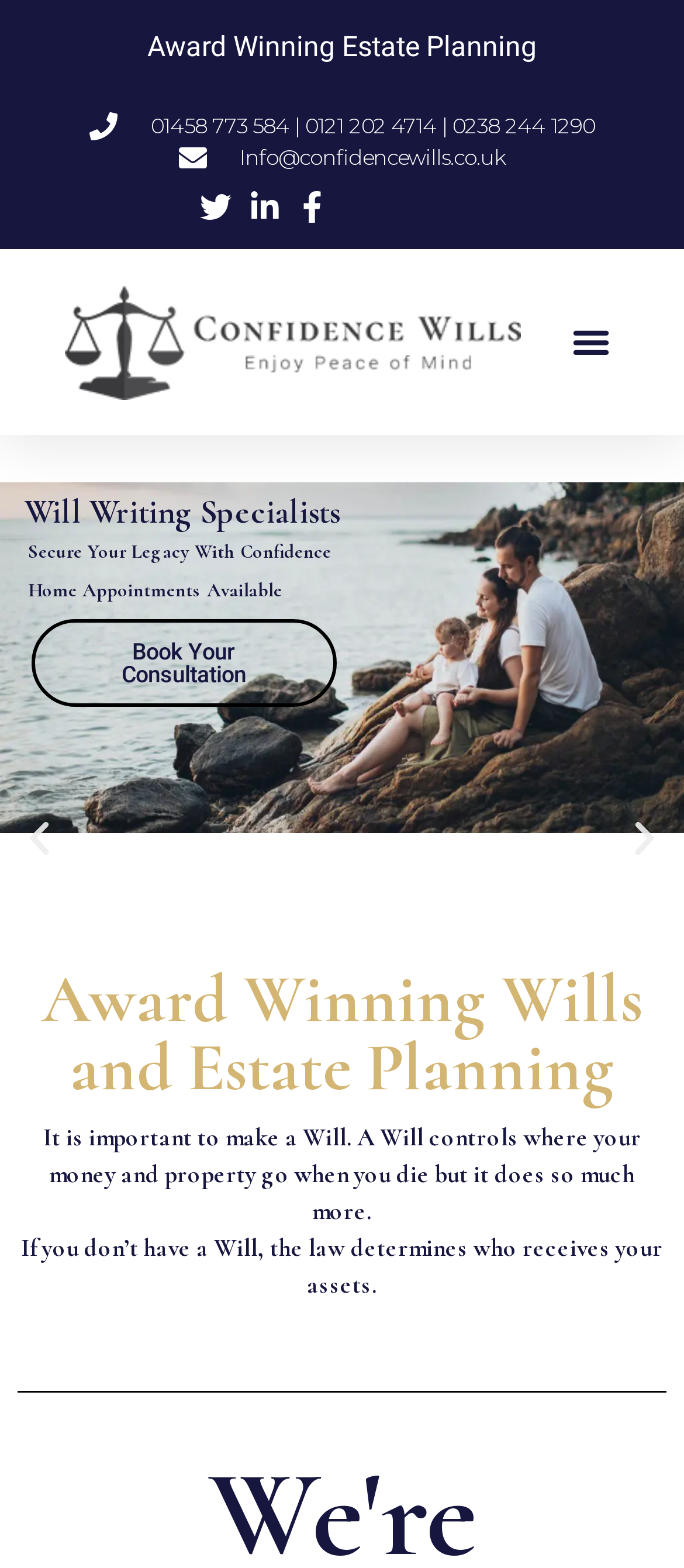What is the company's logo? Based on the image, give a response in one word or a short phrase.

Confidence Wills Logo